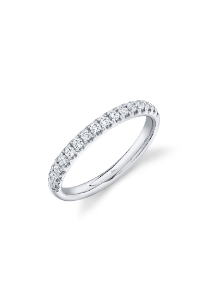Break down the image and describe each part extensively.

The image showcases an elegant wedding band from the "Shy Creation" collection, identified by the product name "Shy Creation Wedding Band SC22004434." This beautifully designed ring features a sleek band adorned with a continuous line of sparkling diamonds, highlighting its delicate yet sophisticated craftsmanship. The perfect blend of simplicity and luxury makes it an ideal choice for engagements or as a timeless piece for daily wear. This item is available for special order at a price of $995.00, perfectly catering to those seeking a unique addition to their jewelry collection.